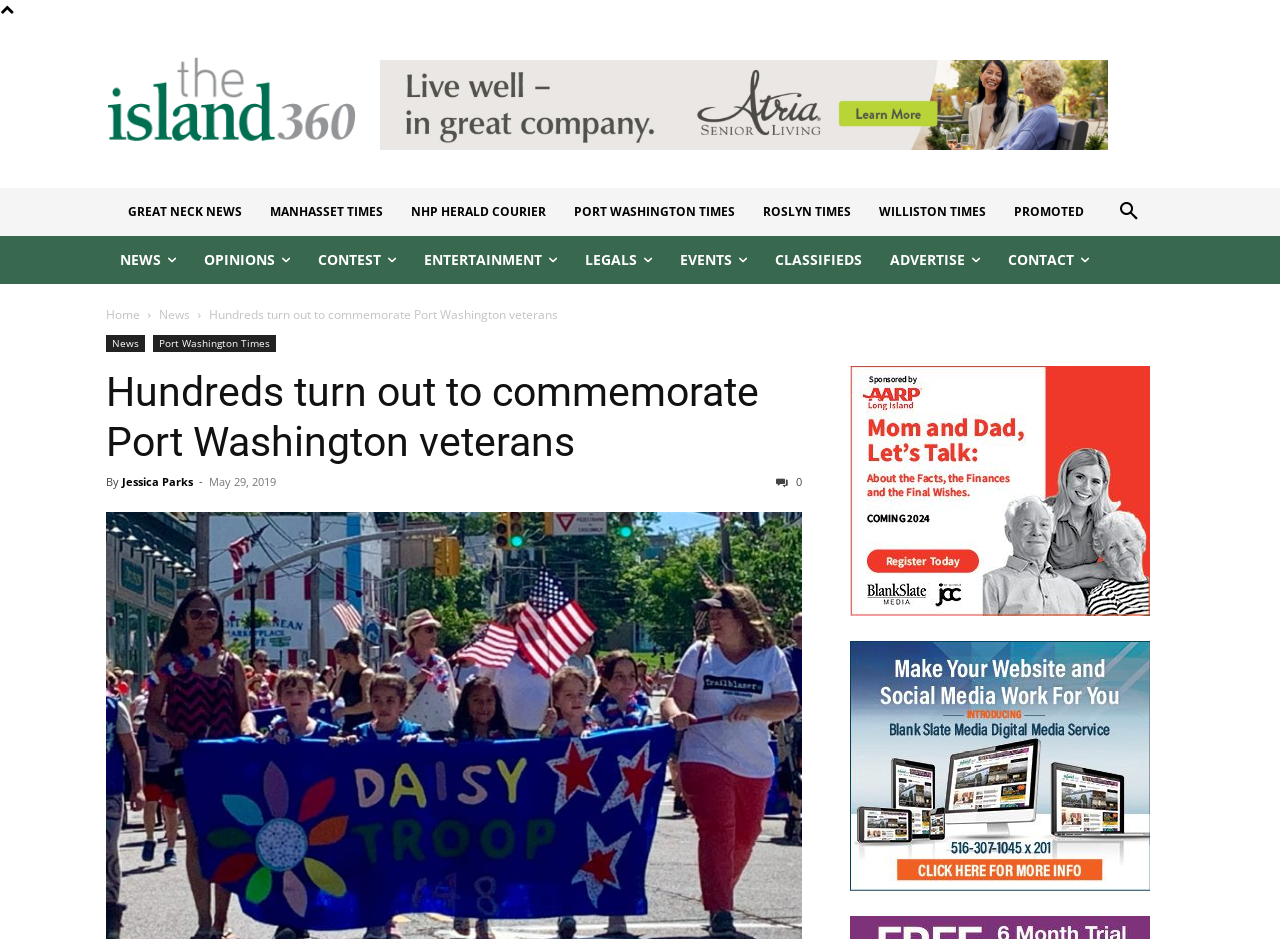What is the topic of the article?
Please look at the screenshot and answer using one word or phrase.

Memorial Day Parade